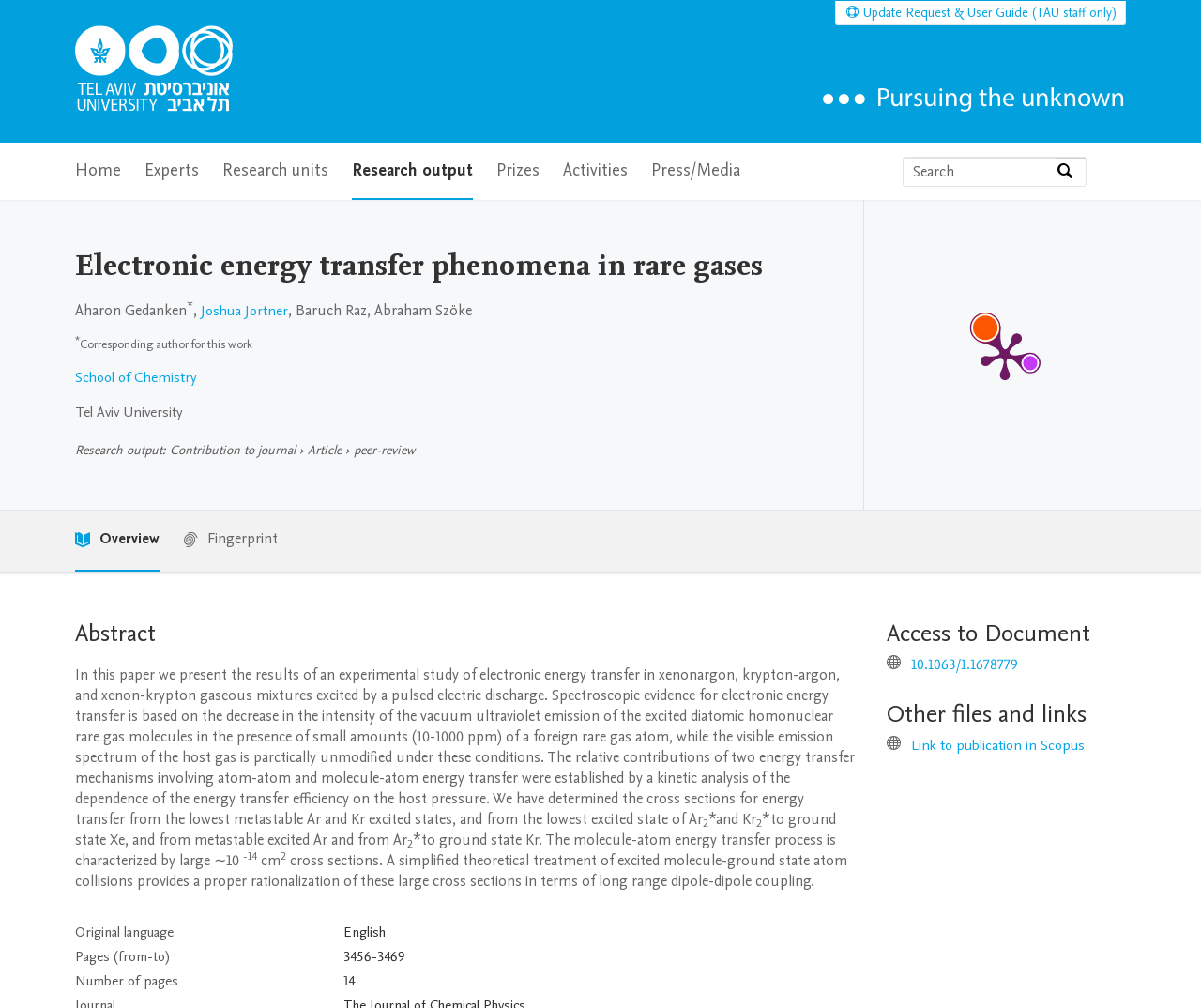Identify the bounding box coordinates for the element that needs to be clicked to fulfill this instruction: "View publication metrics". Provide the coordinates in the format of four float numbers between 0 and 1: [left, top, right, bottom].

[0.79, 0.296, 0.884, 0.407]